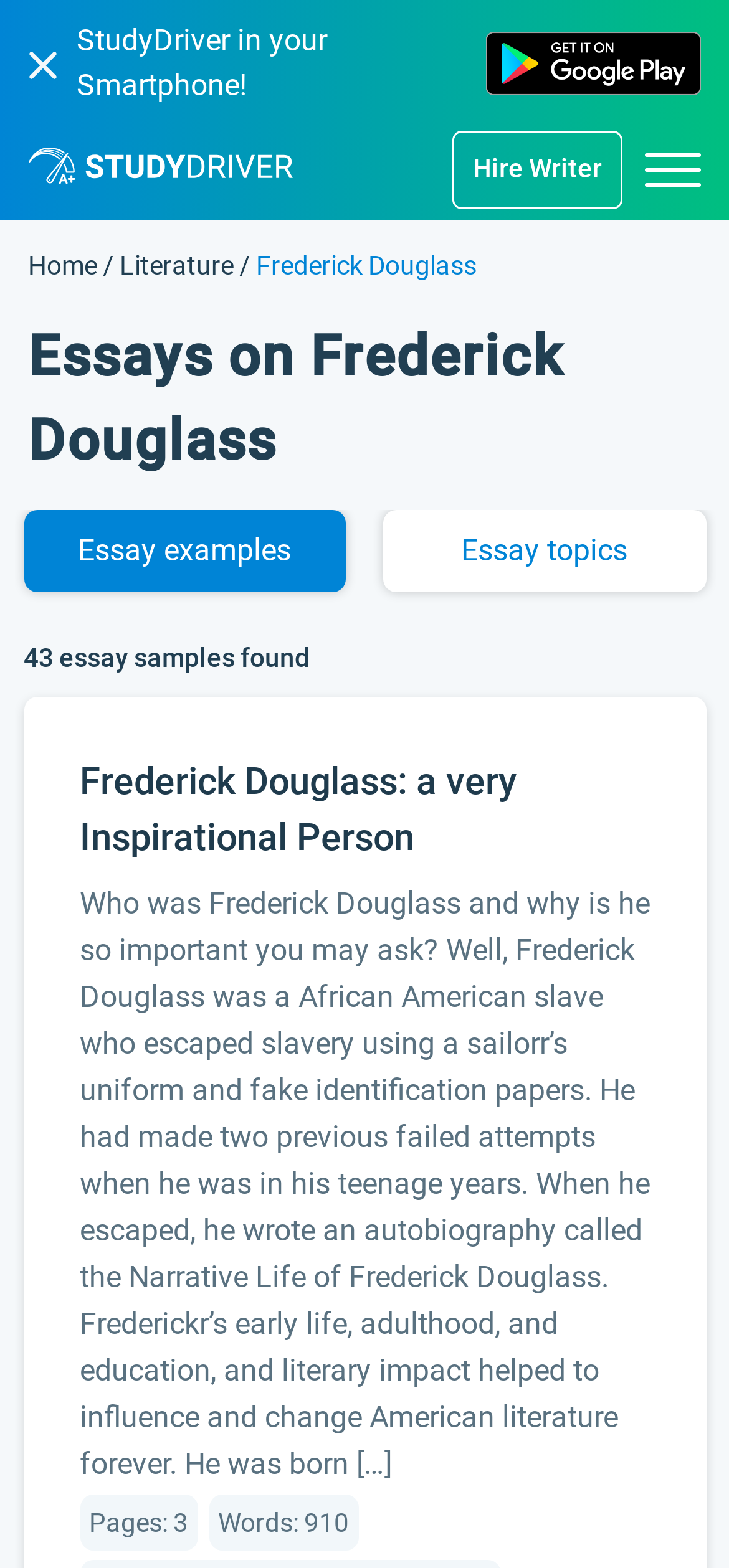How many pages does the first essay sample have?
Using the screenshot, give a one-word or short phrase answer.

3